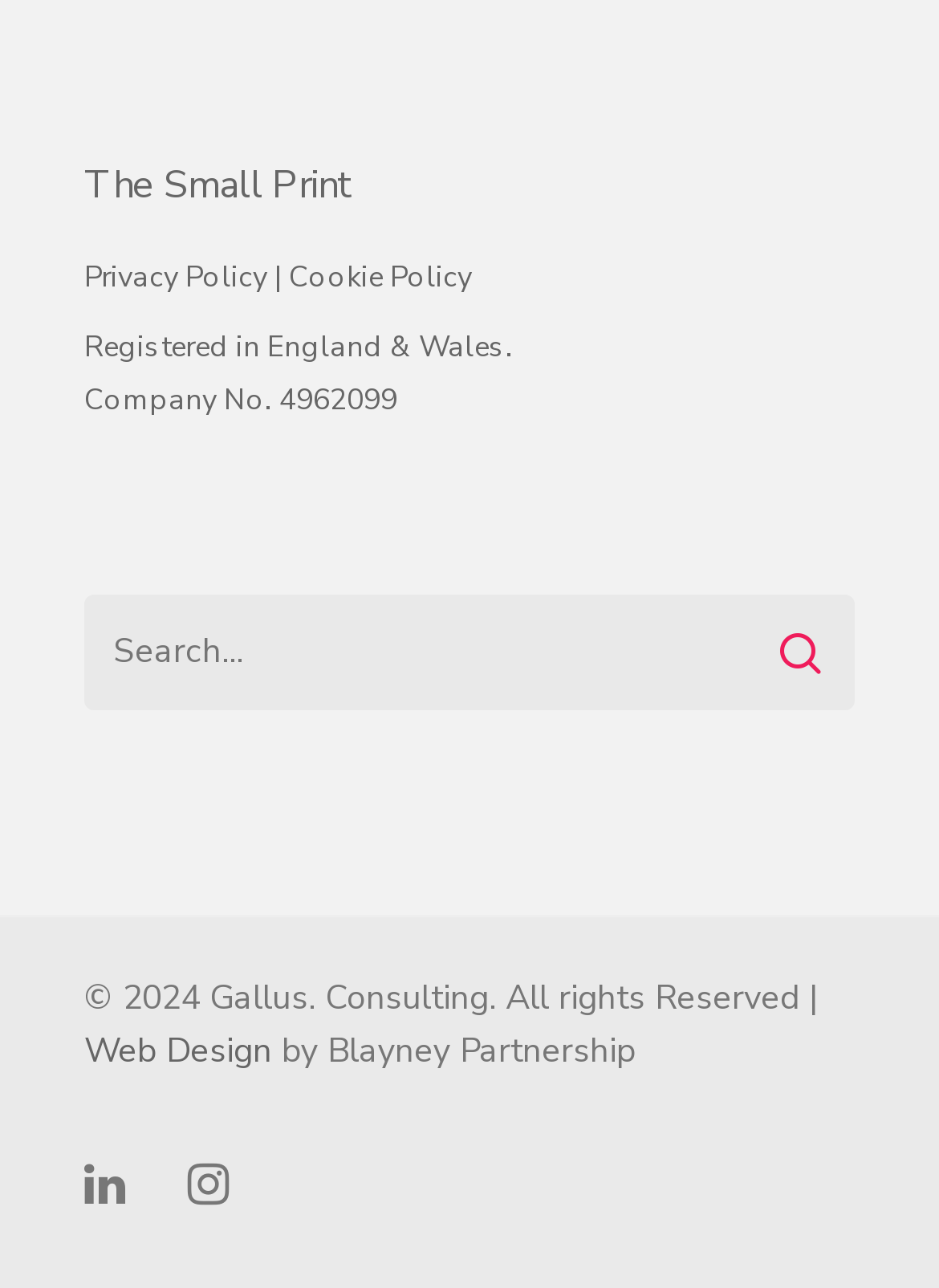Examine the screenshot and answer the question in as much detail as possible: How many social media links are present?

I found two link elements with font awesome icons, which are commonly used to represent social media links. These links are located at the bottom of the page.